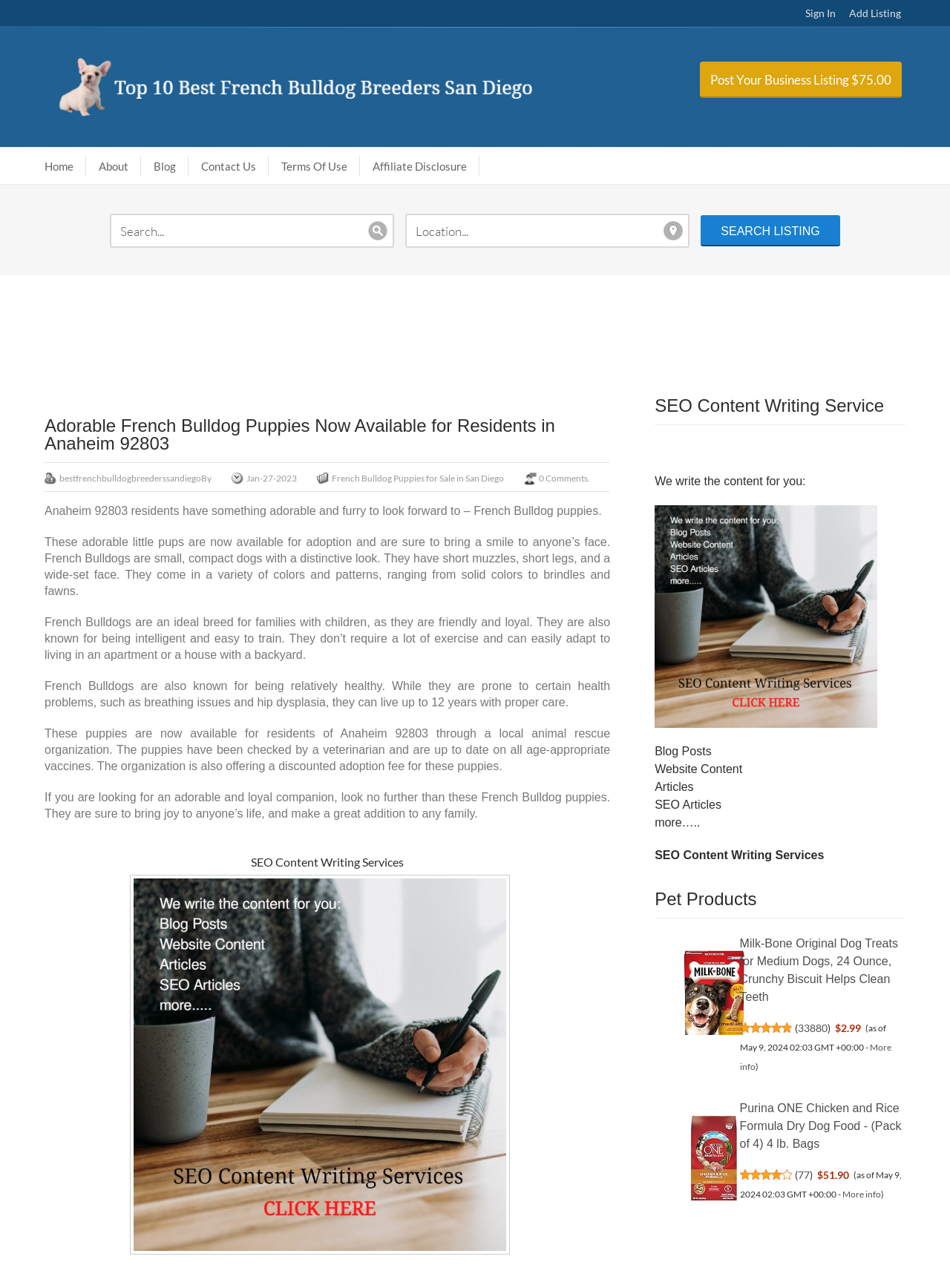Write an exhaustive caption that covers the webpage's main aspects.

This webpage is about French Bulldog puppies available for adoption in Anaheim, 92803. At the top, there are several links, including "Sign In", "Add Listing", and "Top 10 Best French Bulldog Breeders San Diego", which is also an image. Below these links, there is a search bar with two text boxes, one for searching and one for location, and a "Search Listing" button.

The main content of the webpage is divided into two sections. The left section has a heading "Adorable French Bulldog Puppies Now Available for Residents in Anaheim 92803" and several paragraphs of text describing the puppies, their characteristics, and the adoption process. There are also links to related articles, such as "French Bulldog Puppies for Sale in San Diego".

The right section appears to be a sidebar with various links and advertisements. There is a heading "SEO Content Writing Service" with links to related services, such as blog posts, website content, and articles. Below this, there is a section titled "Pet Products" with two product listings, each with an image, a rating, and a price. The products are Milk-Bone Original Dog Treats and Purina ONE Chicken and Rice Formula Dry Dog Food.

Overall, the webpage is focused on providing information about French Bulldog puppies available for adoption in Anaheim, 92803, and also includes related content and advertisements.